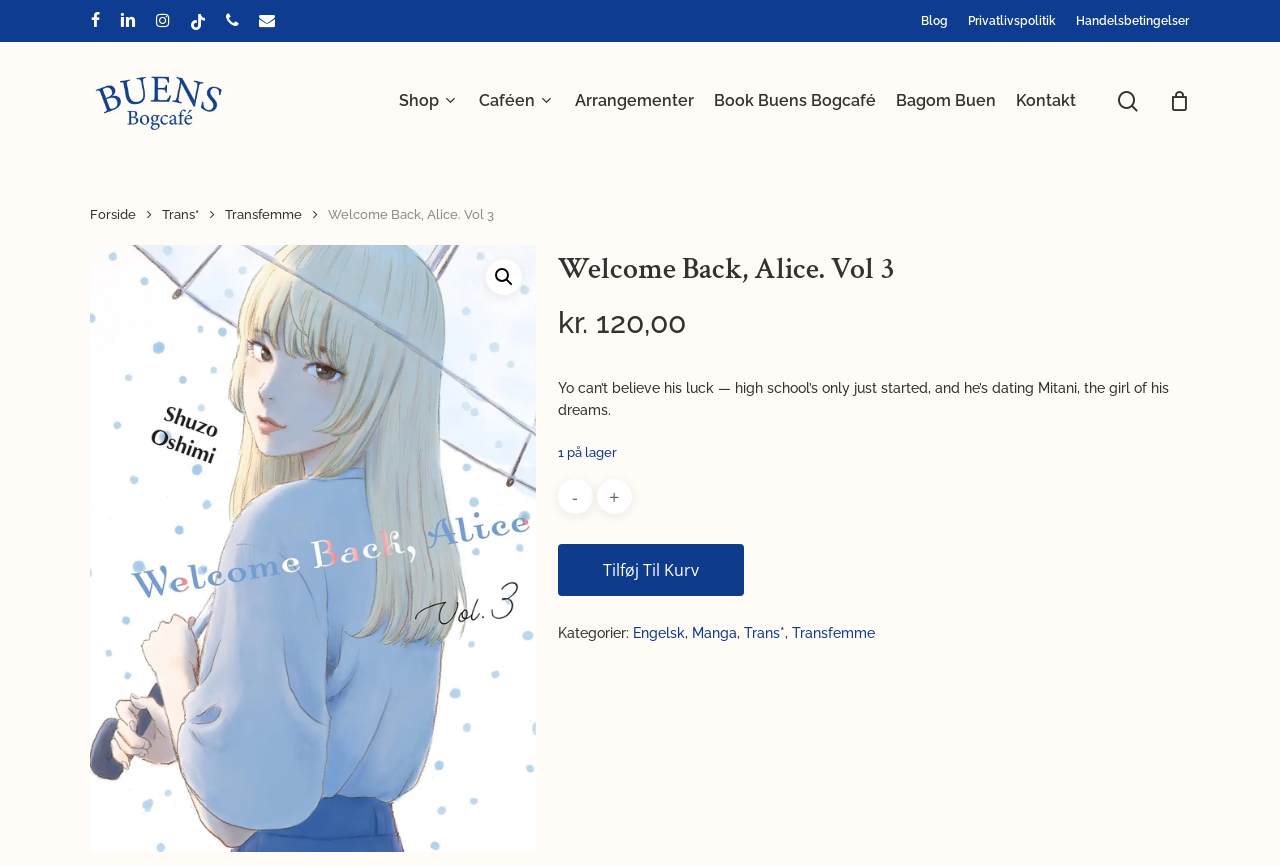What can you do with the book quantity?
Observe the image and answer the question with a one-word or short phrase response.

Increase or decrease